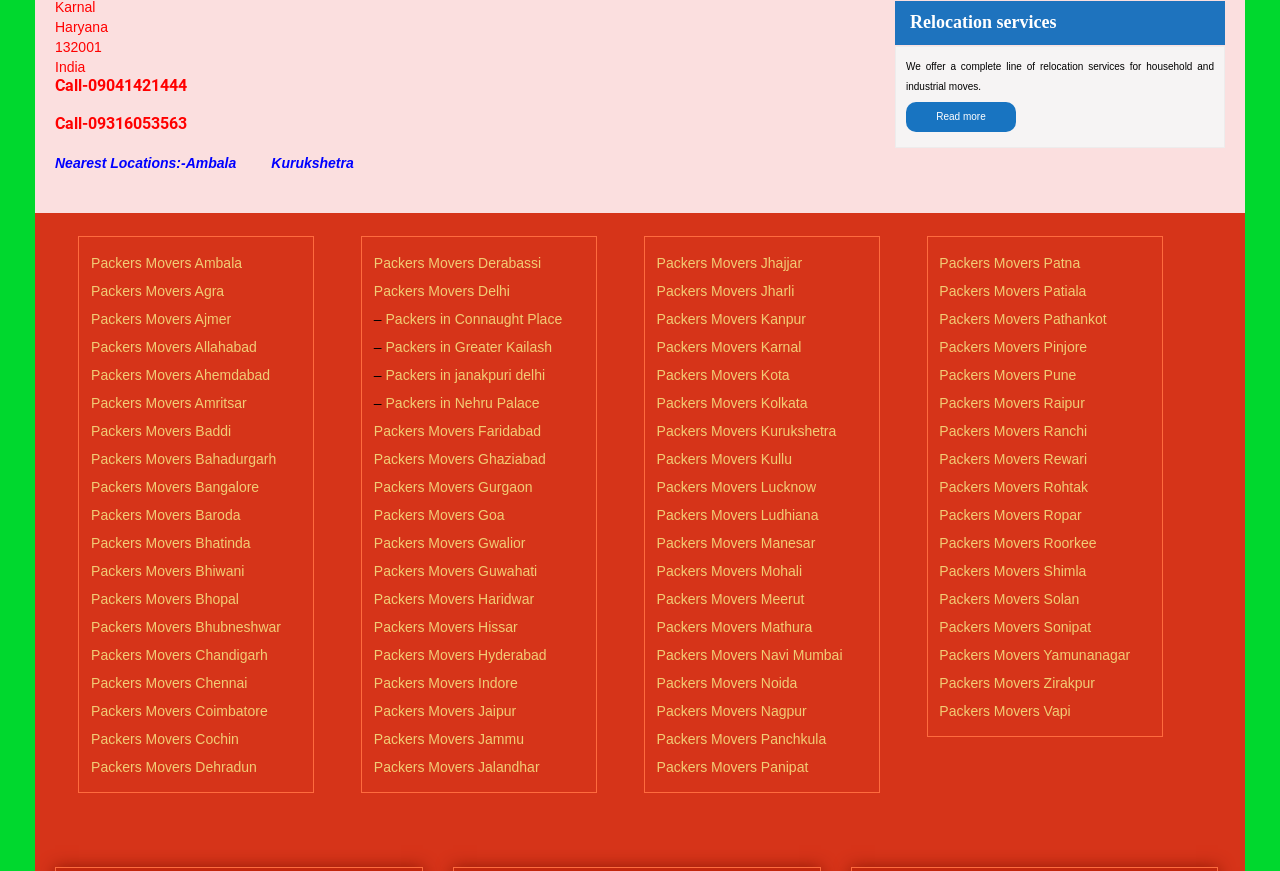Extract the bounding box coordinates for the described element: "Call-09316053563". The coordinates should be represented as four float numbers between 0 and 1: [left, top, right, bottom].

[0.043, 0.011, 0.146, 0.033]